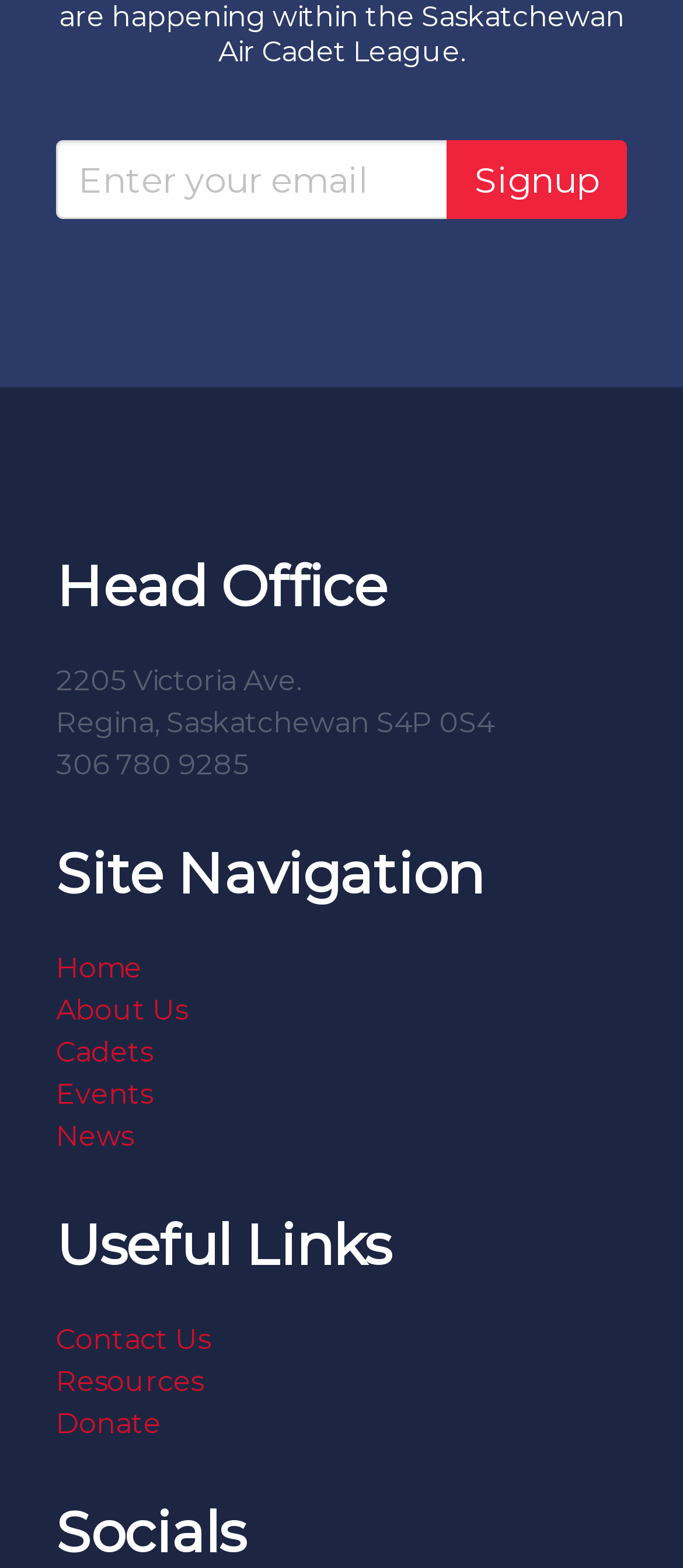What is the purpose of the textbox?
Please provide a comprehensive answer to the question based on the webpage screenshot.

The textbox with the label 'Enter your email' is likely used to collect email addresses from users, possibly for newsletter subscriptions or account creation.